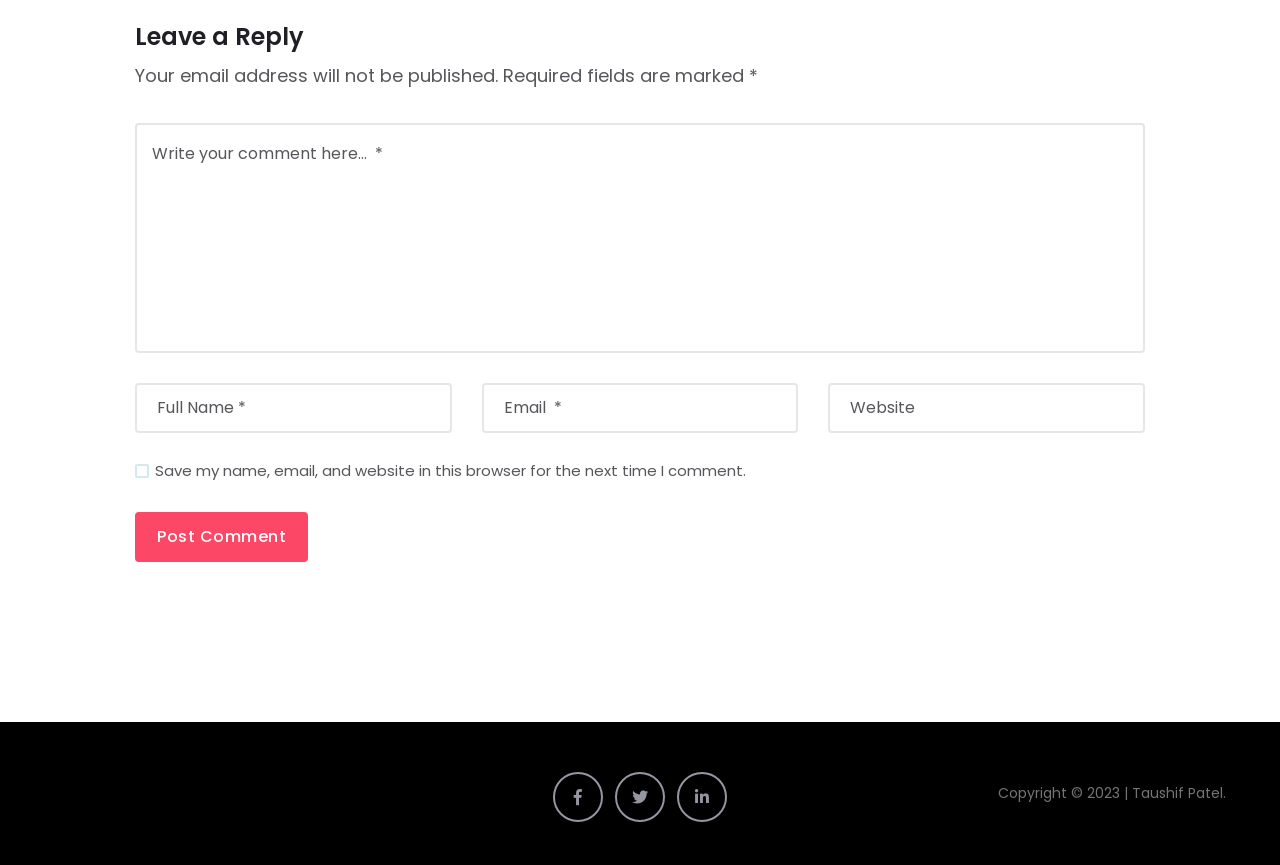What is the name of the copyright holder?
Refer to the screenshot and respond with a concise word or phrase.

Taushif Patel